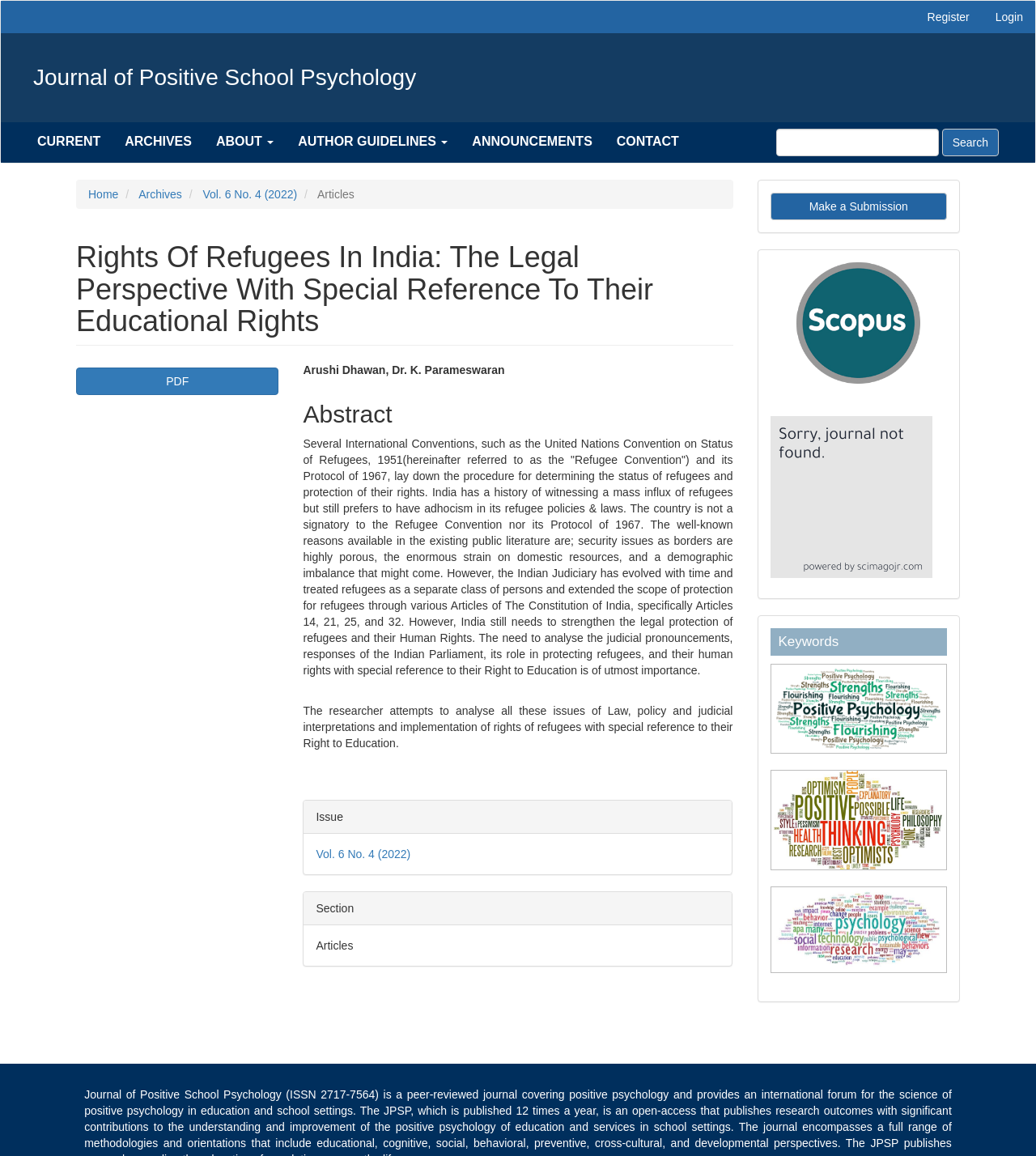Find the bounding box coordinates for the area that must be clicked to perform this action: "Register for an account".

[0.883, 0.001, 0.947, 0.029]